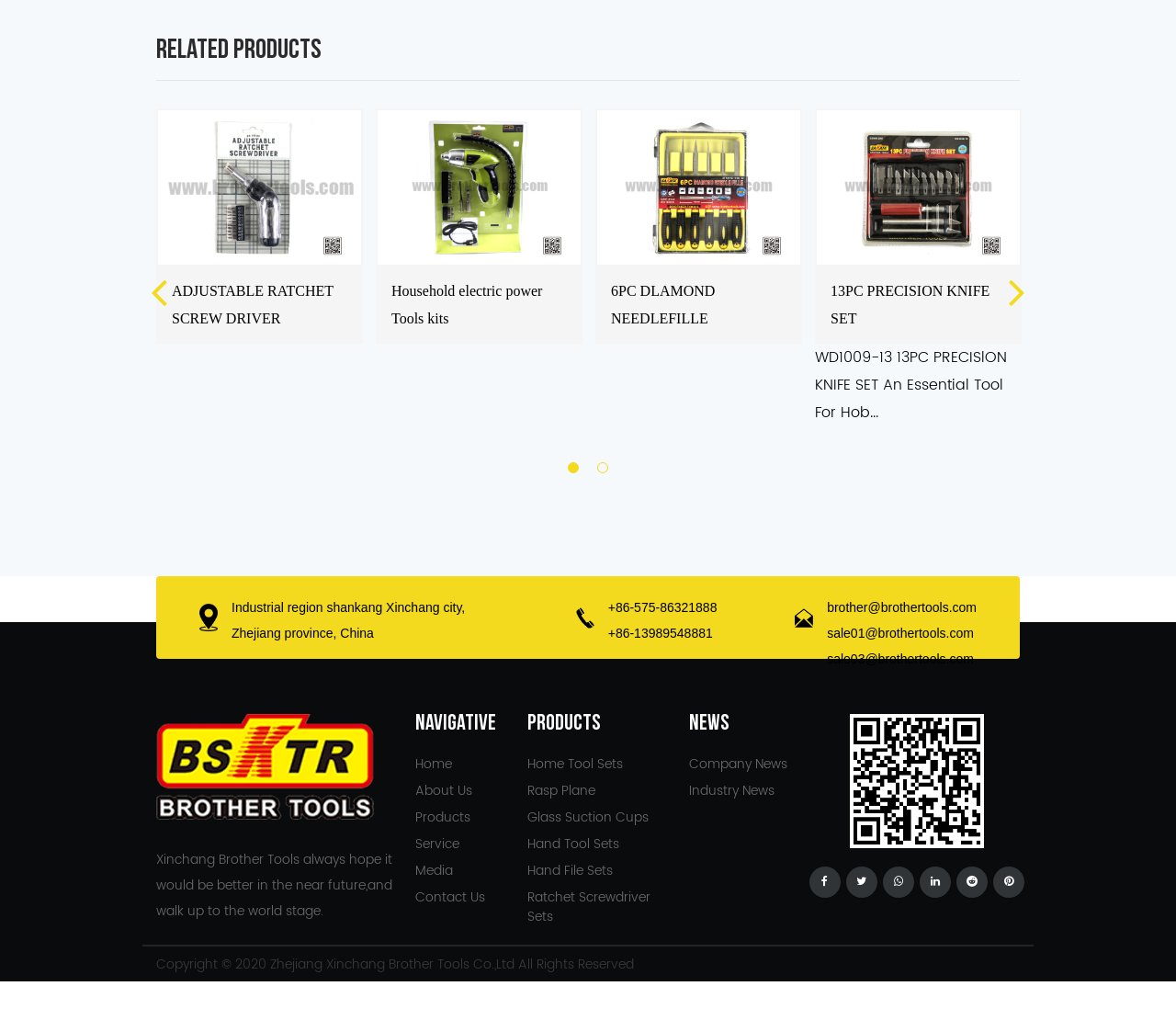What is the address of the company?
Examine the screenshot and reply with a single word or phrase.

Xinchang city, Zhejiang province, China